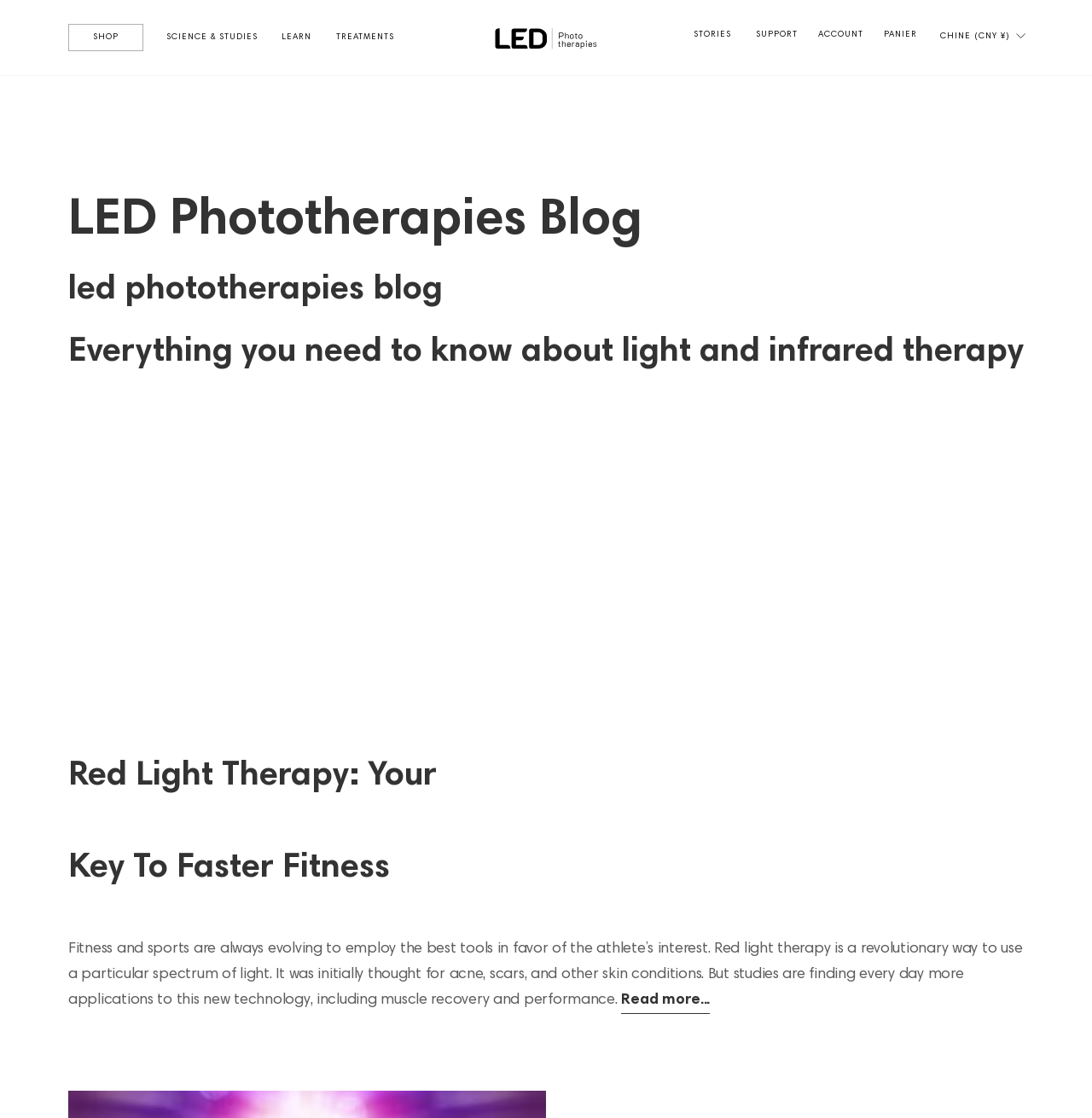What is the last link in the navigation menu?
Please give a detailed and elaborate answer to the question based on the image.

The last link in the navigation menu is 'PANIER', which is likely a link to a shopping cart or basket, given its position in the menu and its name, which is French for 'basket'.